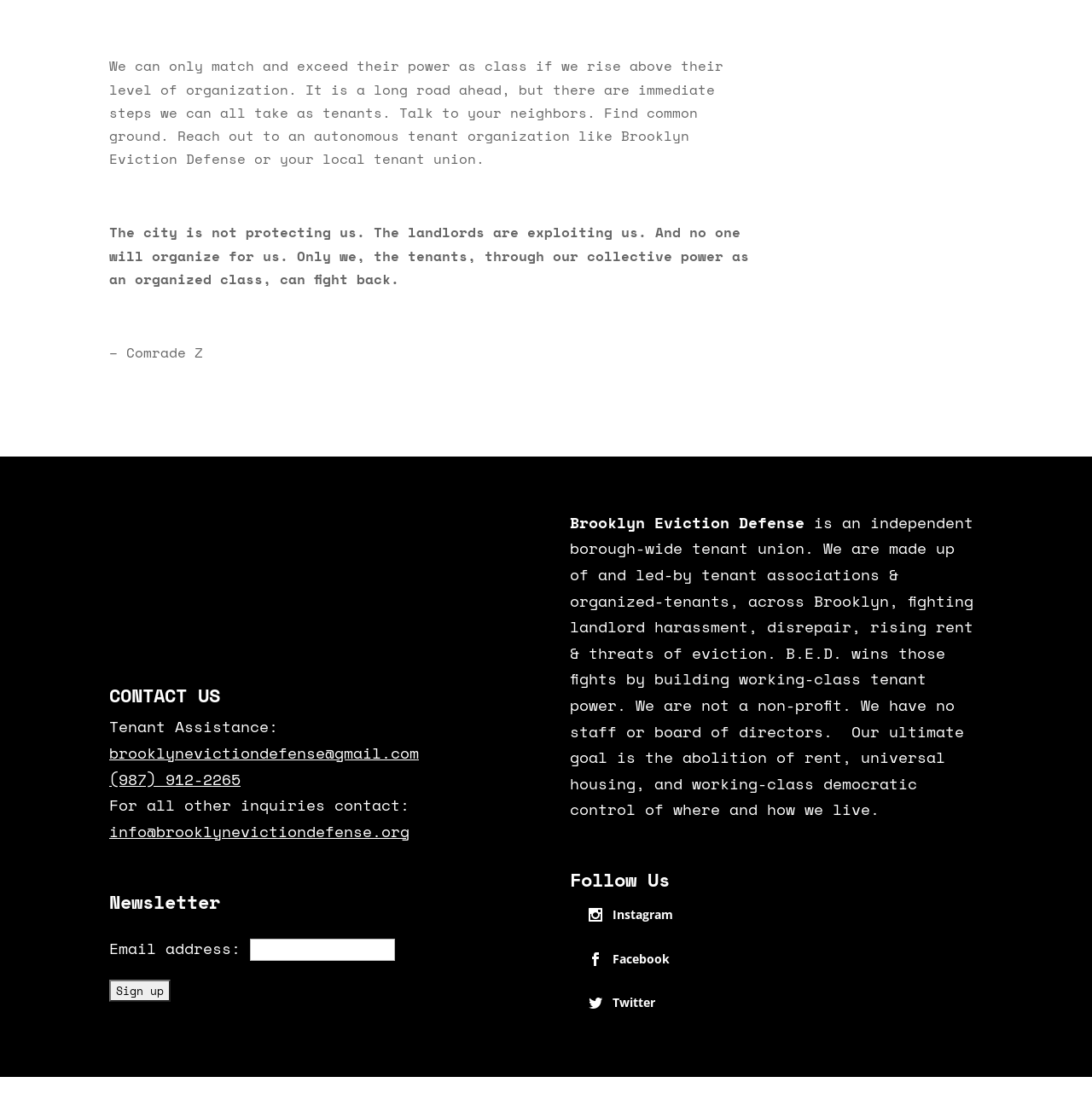Provide the bounding box coordinates for the UI element that is described as: "parent_node: Email address: name="EMAIL" placeholder=""".

[0.229, 0.858, 0.362, 0.878]